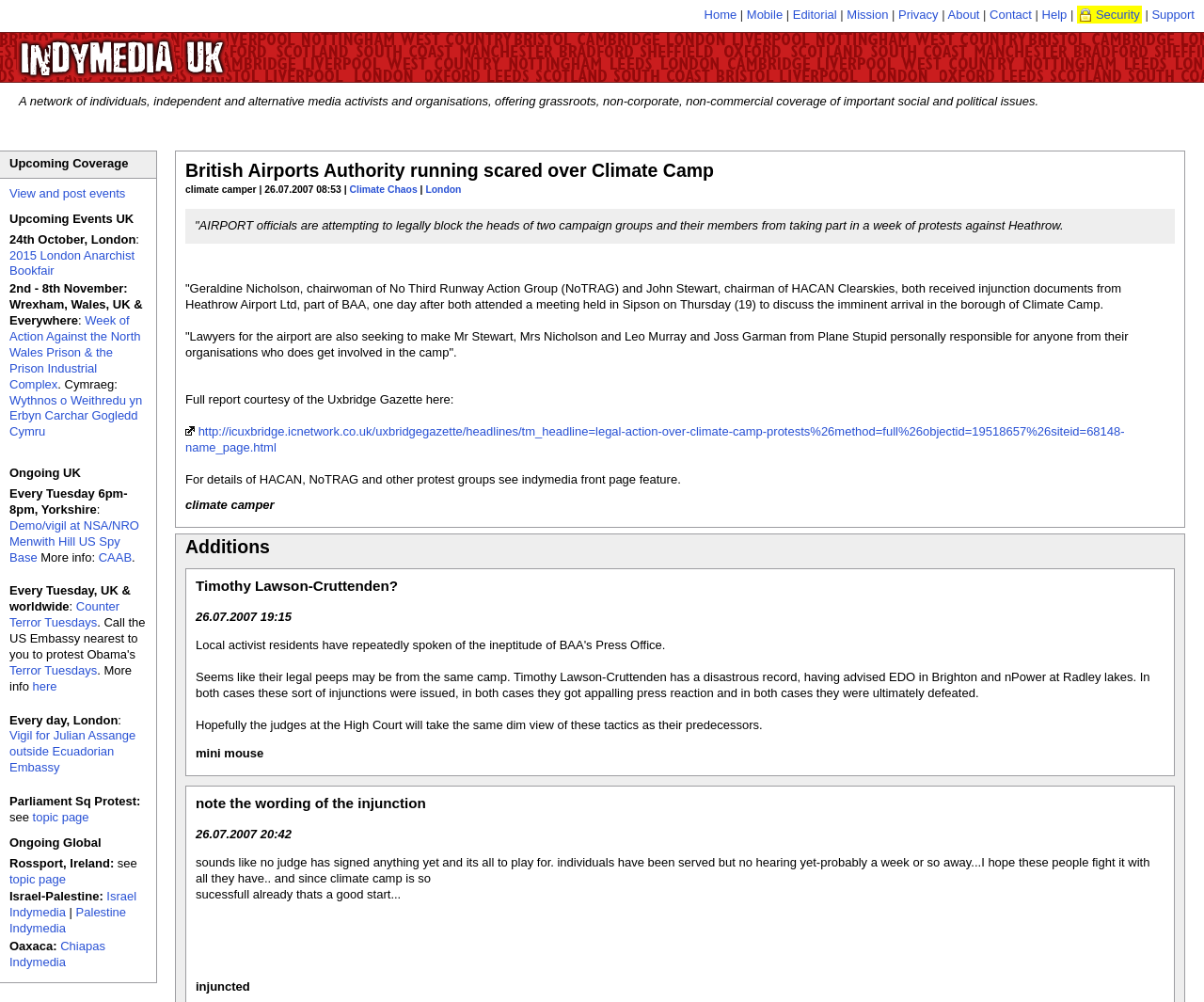What is the name of the website?
Please respond to the question with a detailed and informative answer.

The name of the website can be found at the top of the webpage, where it says 'UK Indymedia' in a heading element.